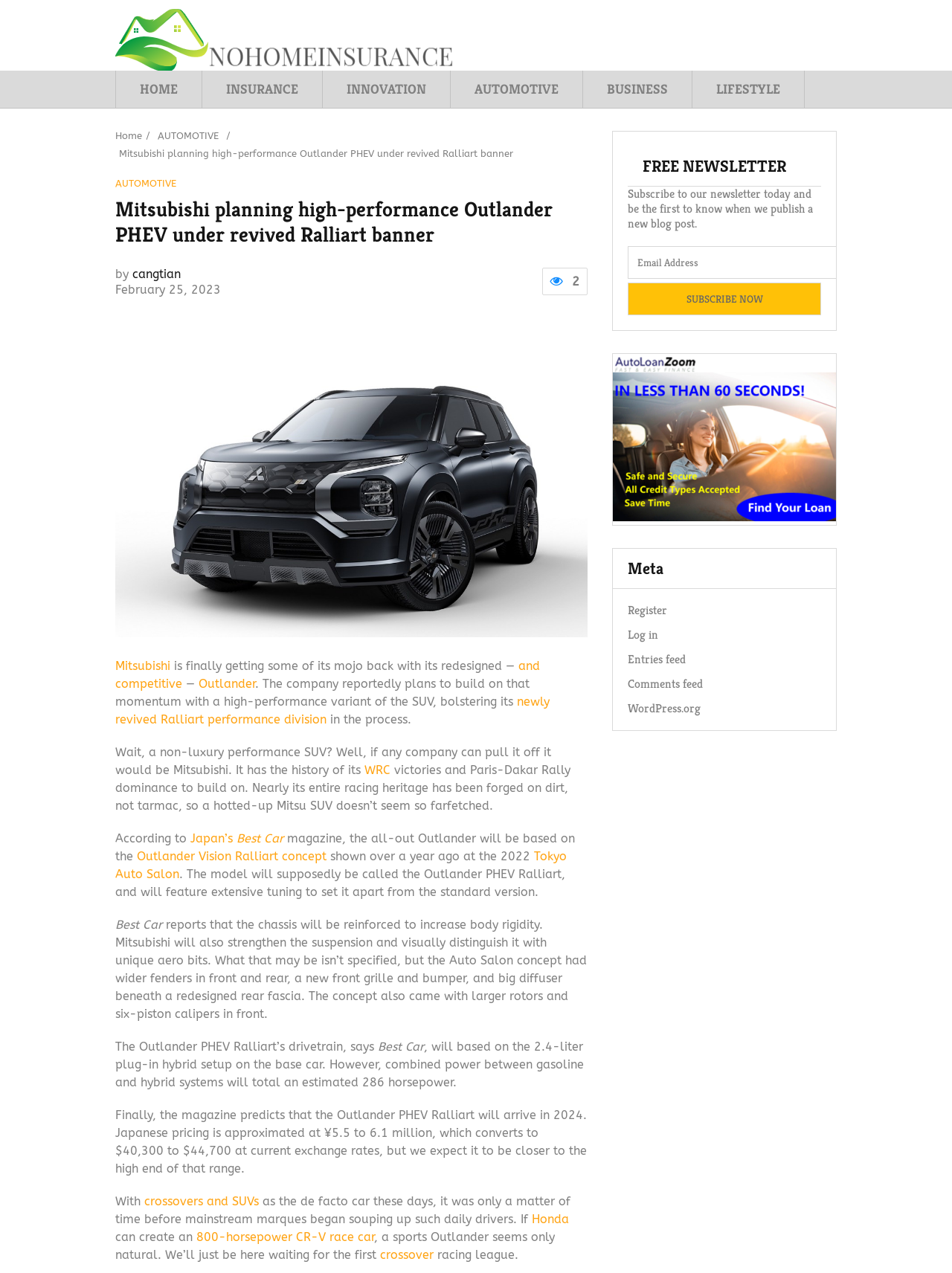What is the expected release year of the Outlander PHEV Ralliart?
Based on the screenshot, provide a one-word or short-phrase response.

2024